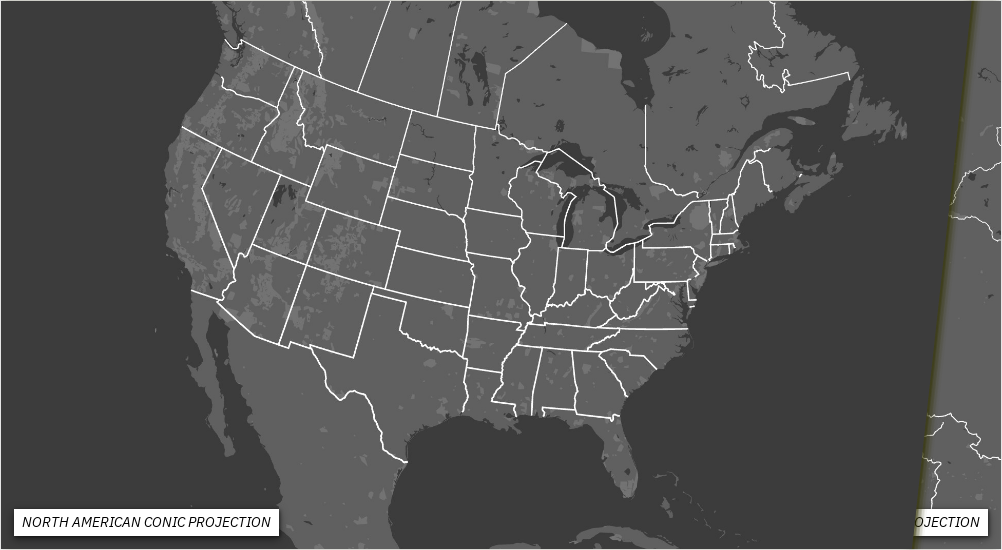Provide a thorough description of the image, including all visible elements.

The image displays a map of North America rendered using the North American Conic Projection. This projection is distinguished by its curved lines, designed to reduce distortions prevalent in other map types, particularly for mid-latitude regions. The map is outlined with clear boundaries representing various states and geographical features, presented on a dark background that enhances the visibility of the white borders. The title "NORTH AMERICAN CONIC PROJECTION" is positioned in the lower left corner, emphasizing the map's focus on this specific projection method. The conic projection is known for its adaptability and is historically significant, often used in educational contexts. This visualization serves as an example of how map projections can influence our understanding of geographical information.